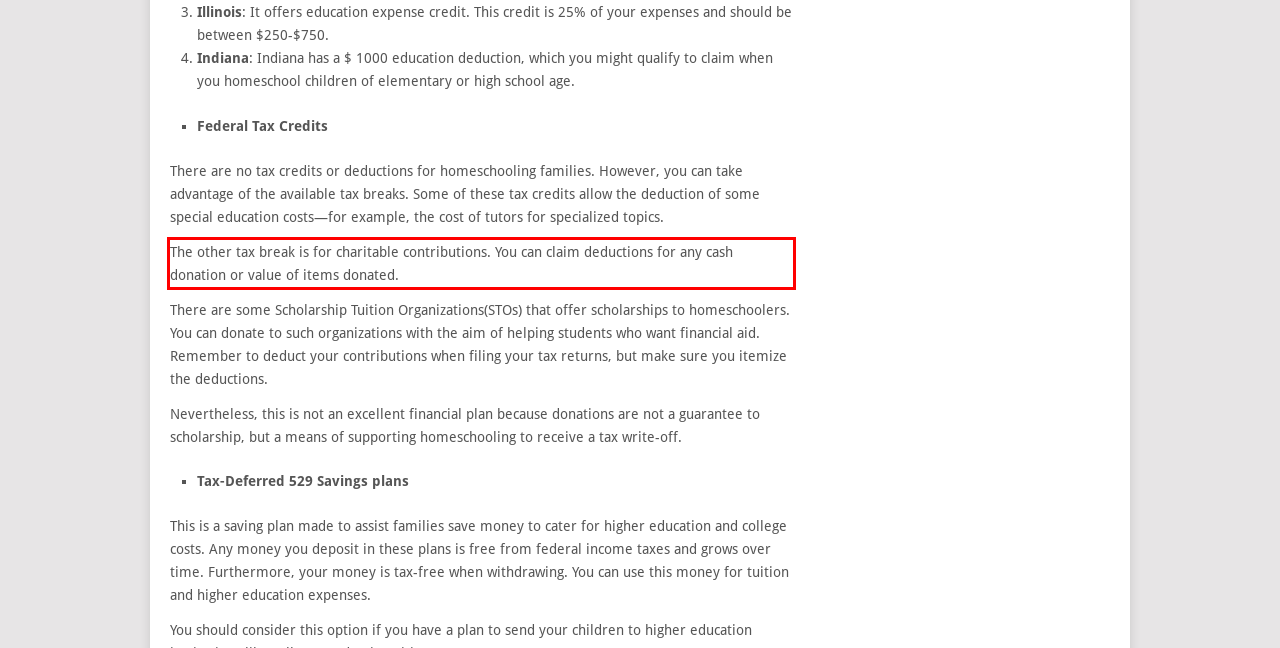You are given a screenshot with a red rectangle. Identify and extract the text within this red bounding box using OCR.

The other tax break is for charitable contributions. You can claim deductions for any cash donation or value of items donated.